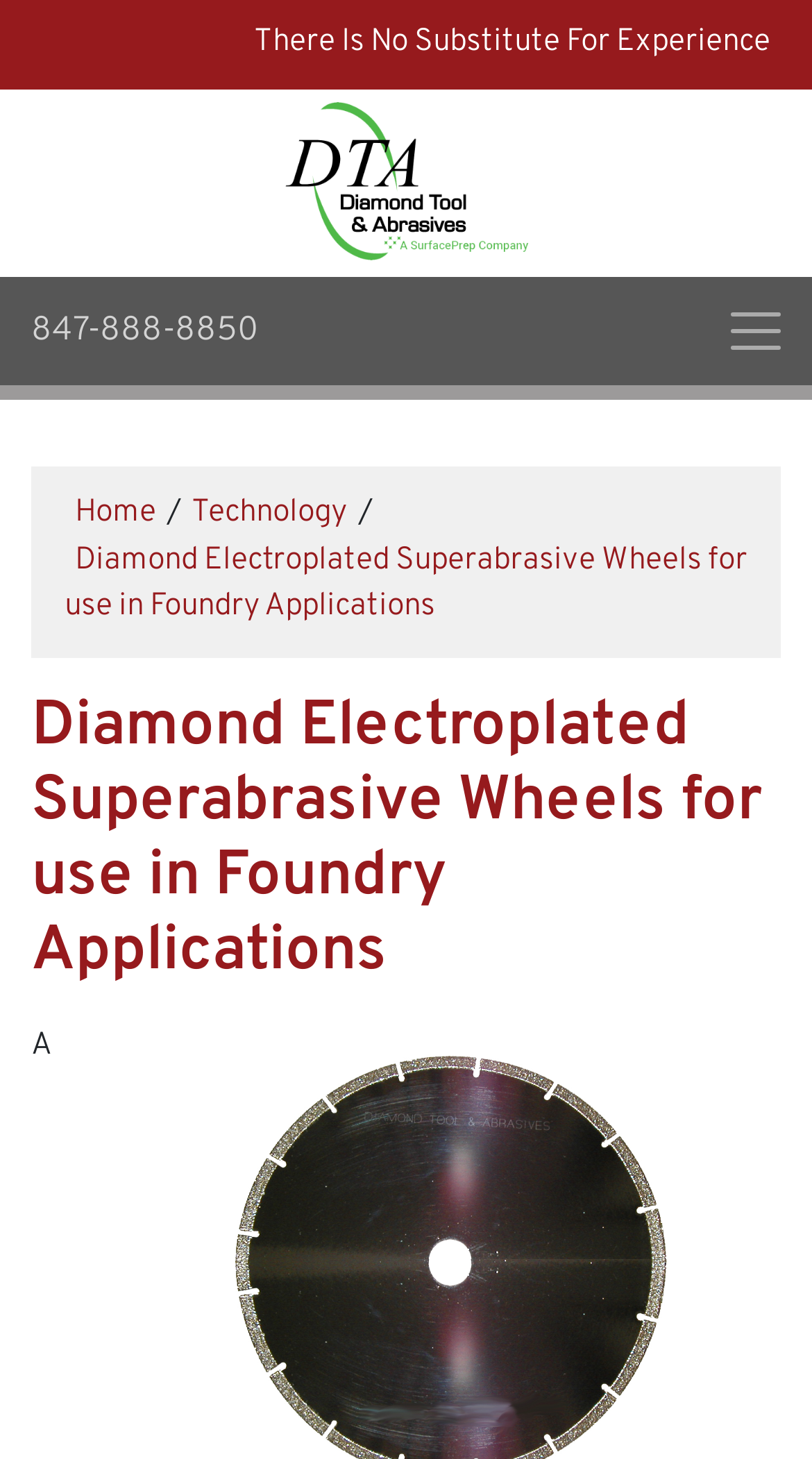What is the company name?
Refer to the image and provide a one-word or short phrase answer.

Diamond Tool and Abrasives, Inc.